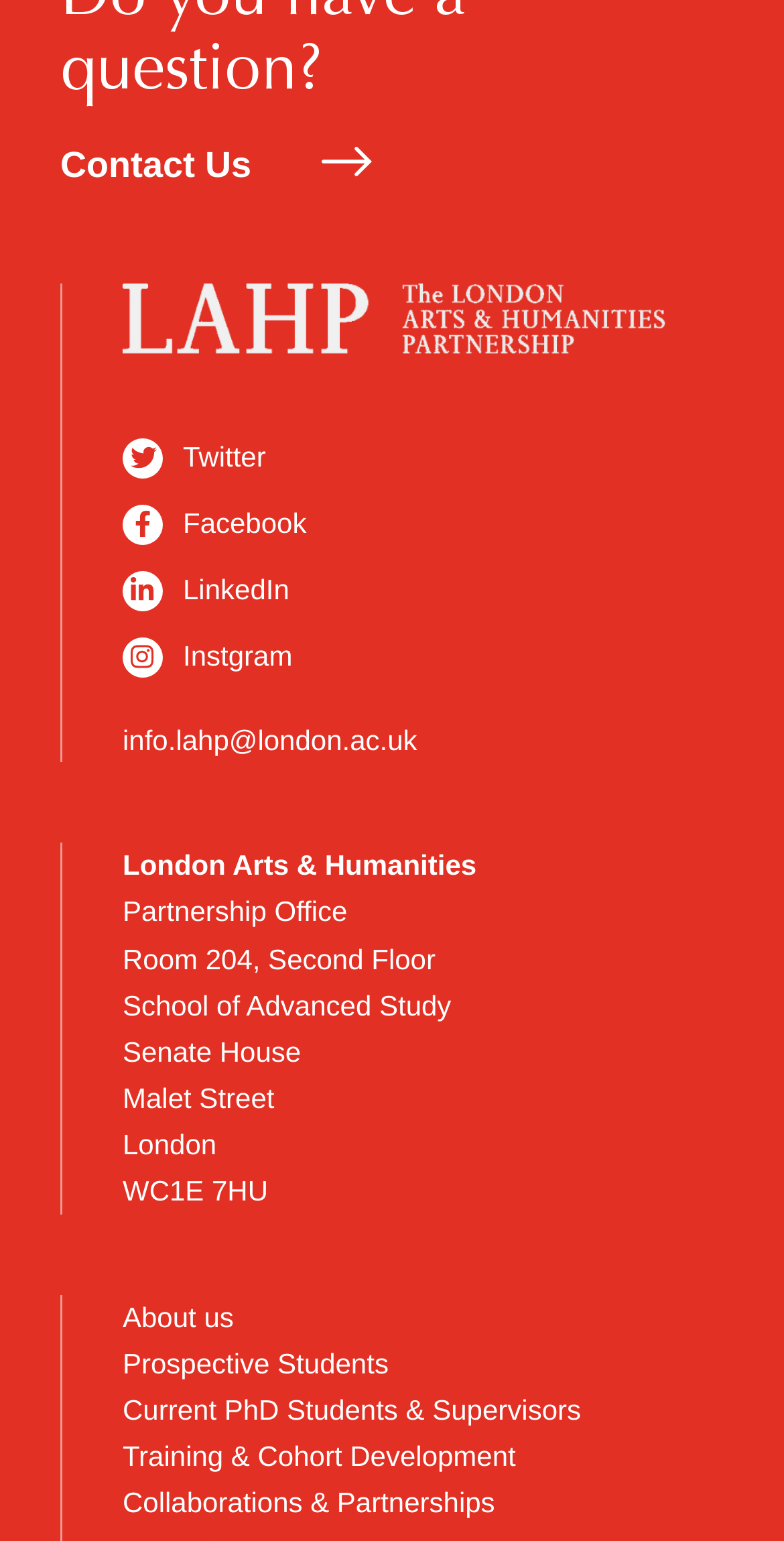Provide a short answer using a single word or phrase for the following question: 
What is the name of the logo in the top-left corner?

The London Arts and Humanities Partnership Logo